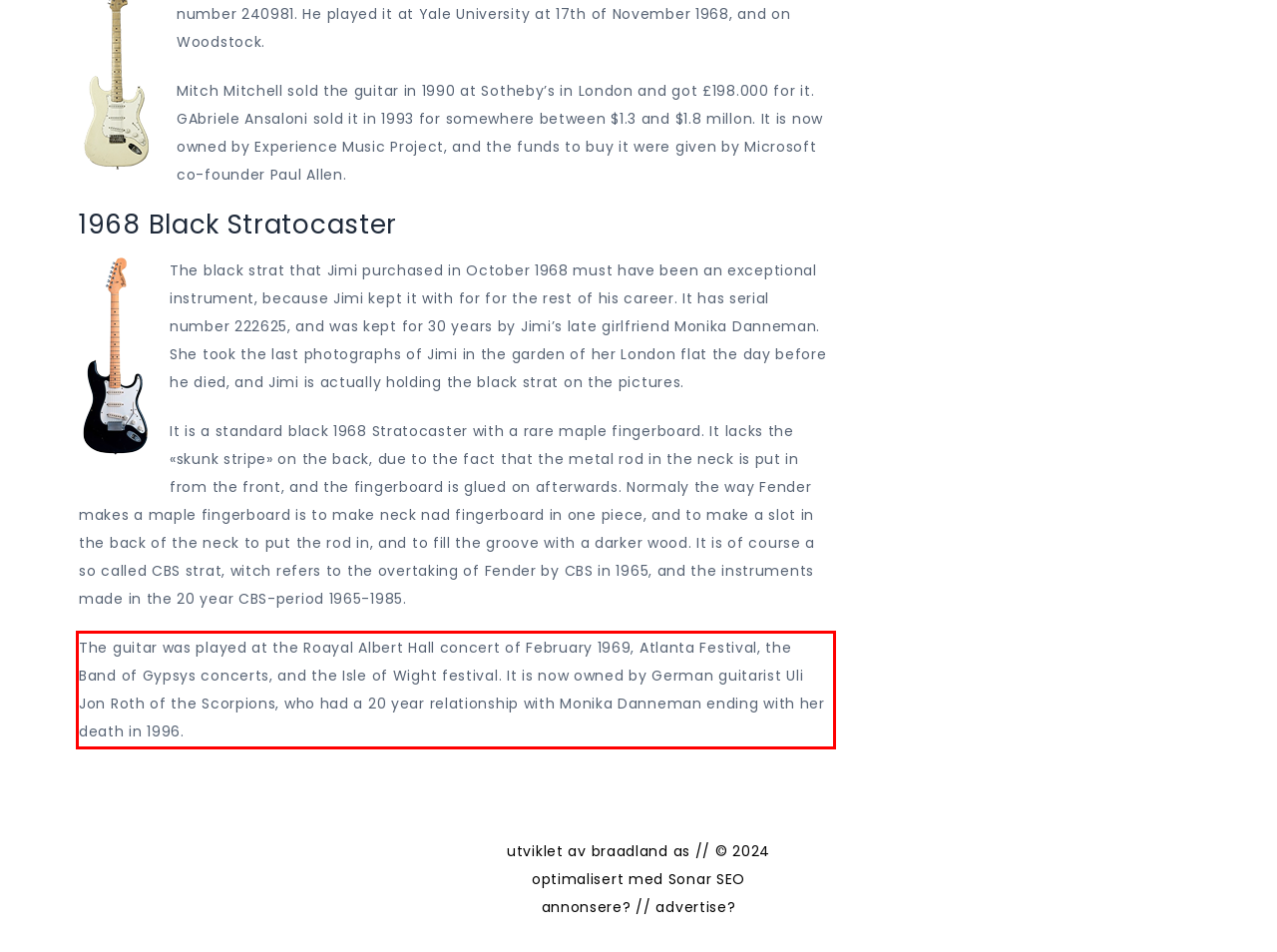Given a screenshot of a webpage with a red bounding box, please identify and retrieve the text inside the red rectangle.

The guitar was played at the Roayal Albert Hall concert of February 1969, Atlanta Festival, the Band of Gypsys concerts, and the Isle of Wight festival. It is now owned by German guitarist Uli Jon Roth of the Scorpions, who had a 20 year relationship with Monika Danneman ending with her death in 1996.